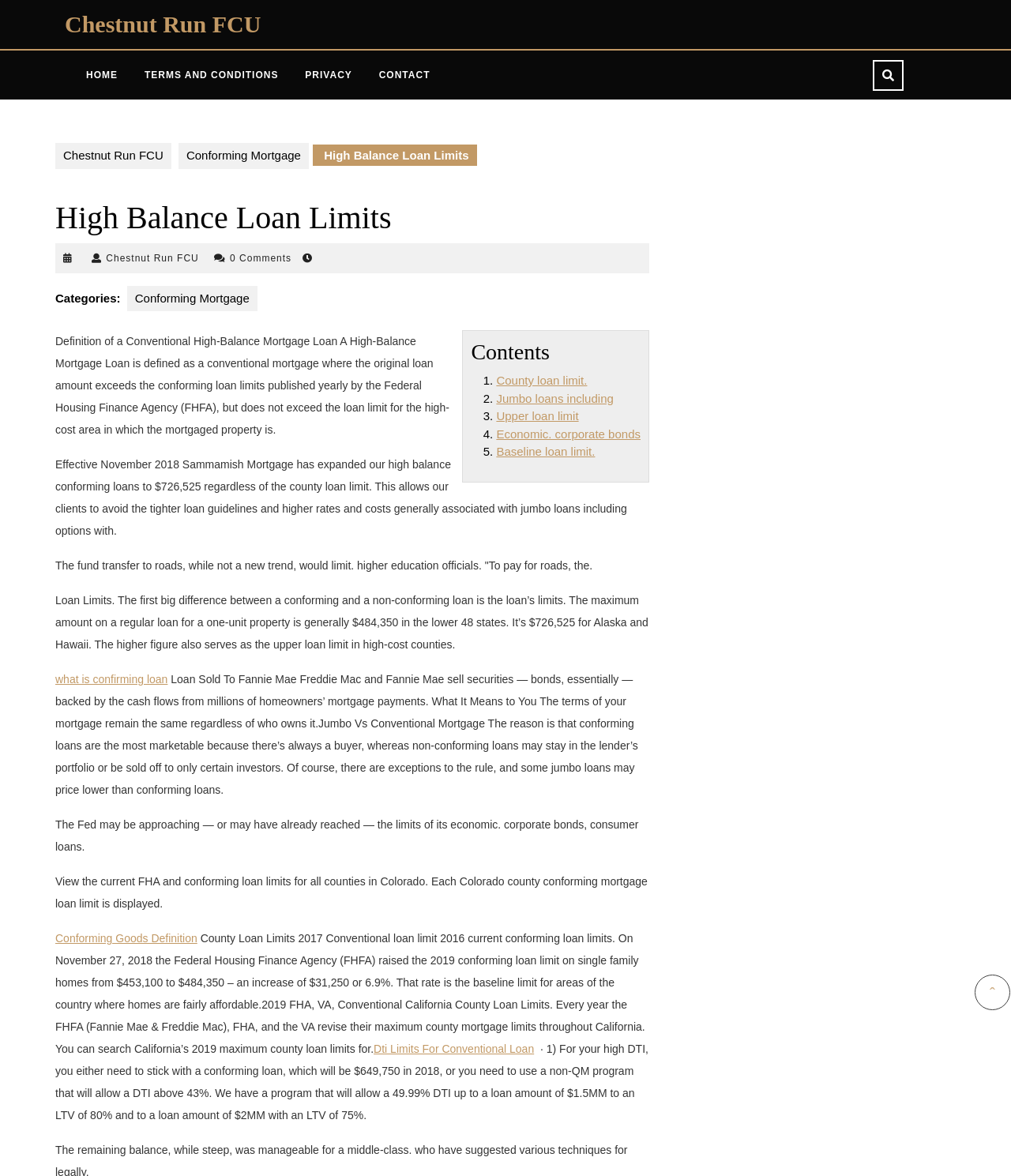Please determine the bounding box coordinates of the element's region to click for the following instruction: "Click on HOME".

[0.073, 0.053, 0.128, 0.075]